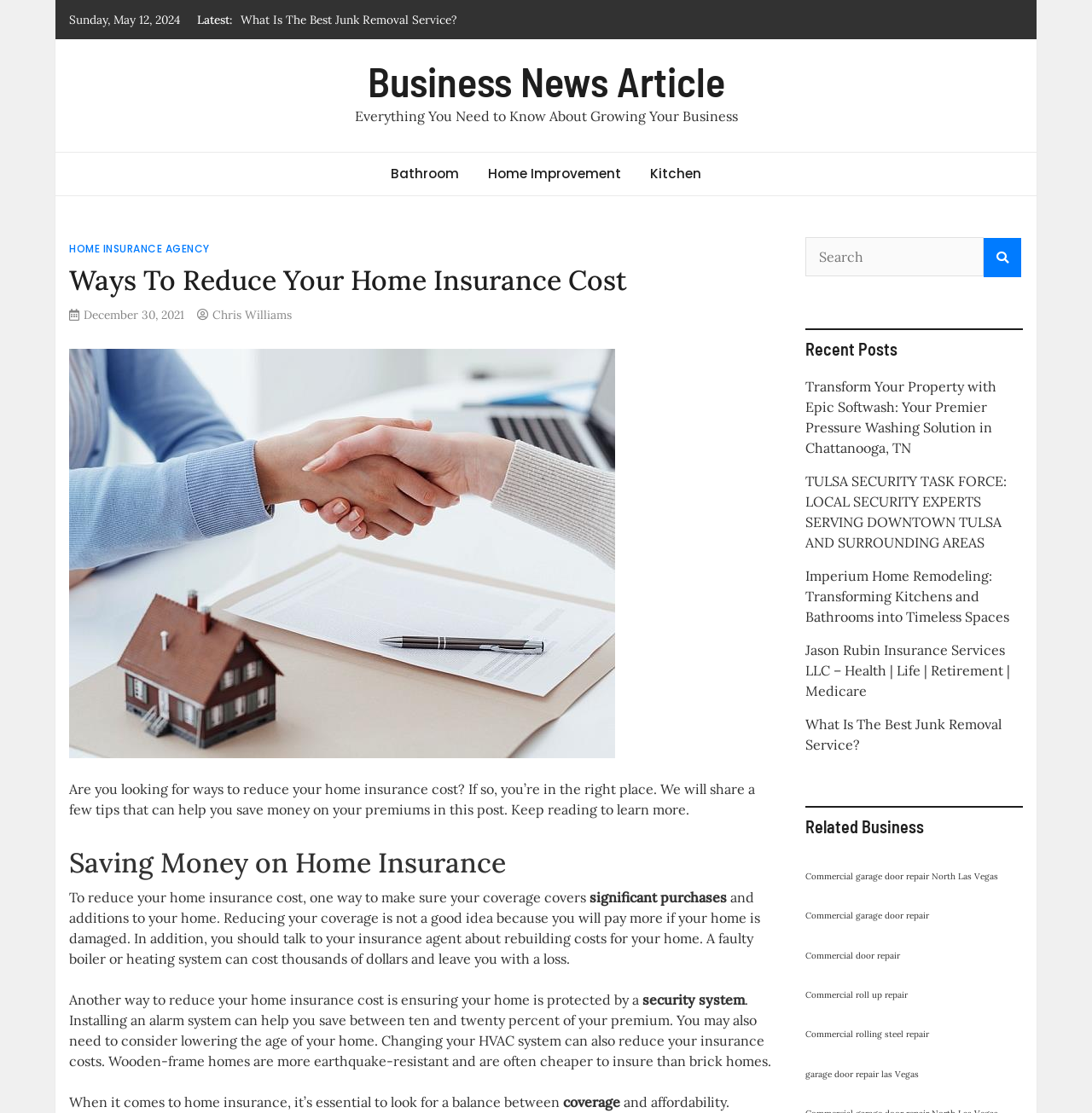What is the date of the latest article?
Please utilize the information in the image to give a detailed response to the question.

I found the date of the latest article by looking at the top of the webpage, where it says 'Sunday, May 12, 2024' in a static text element.